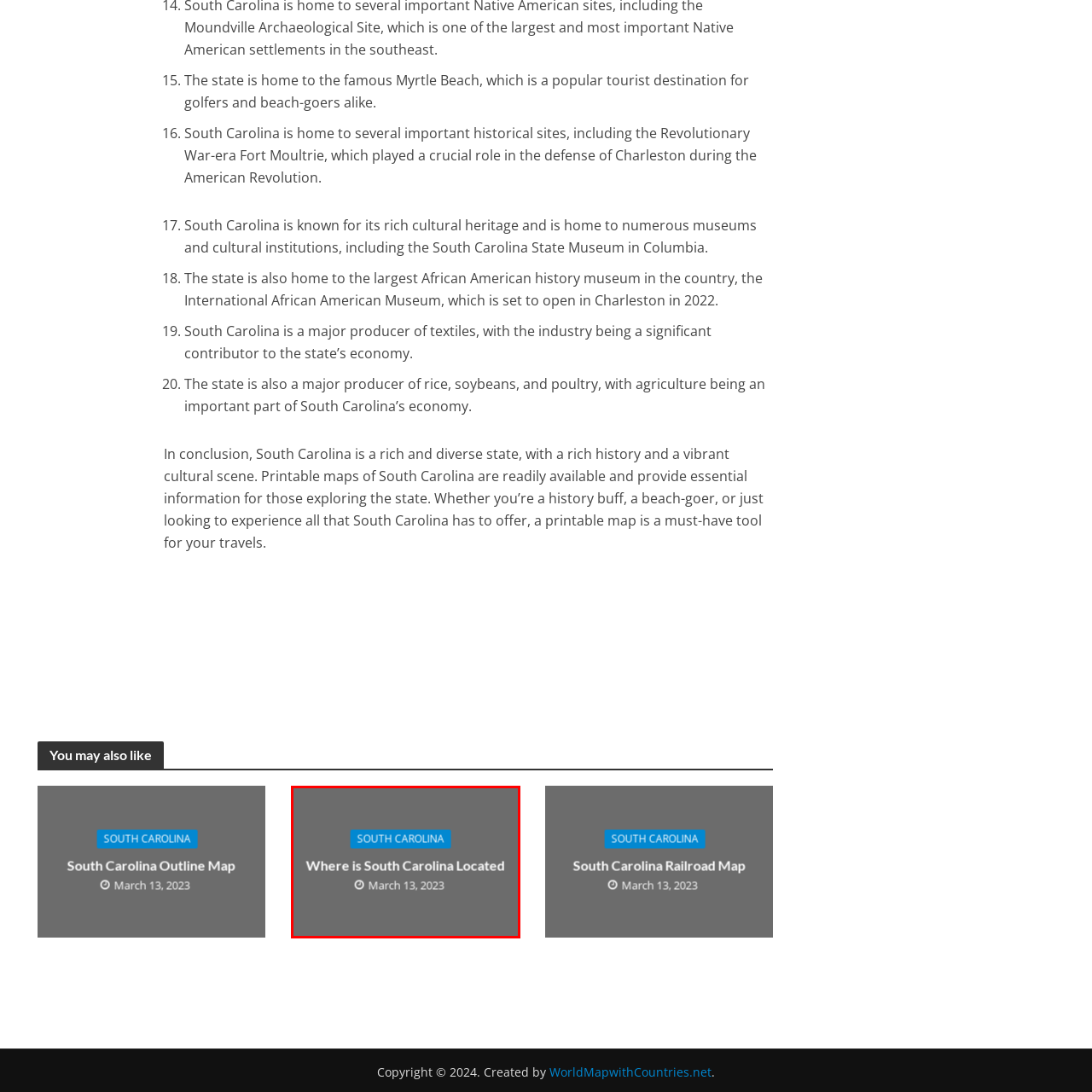What is the color of the state's name?
Inspect the image surrounded by the red bounding box and answer the question using a single word or a short phrase.

Blue